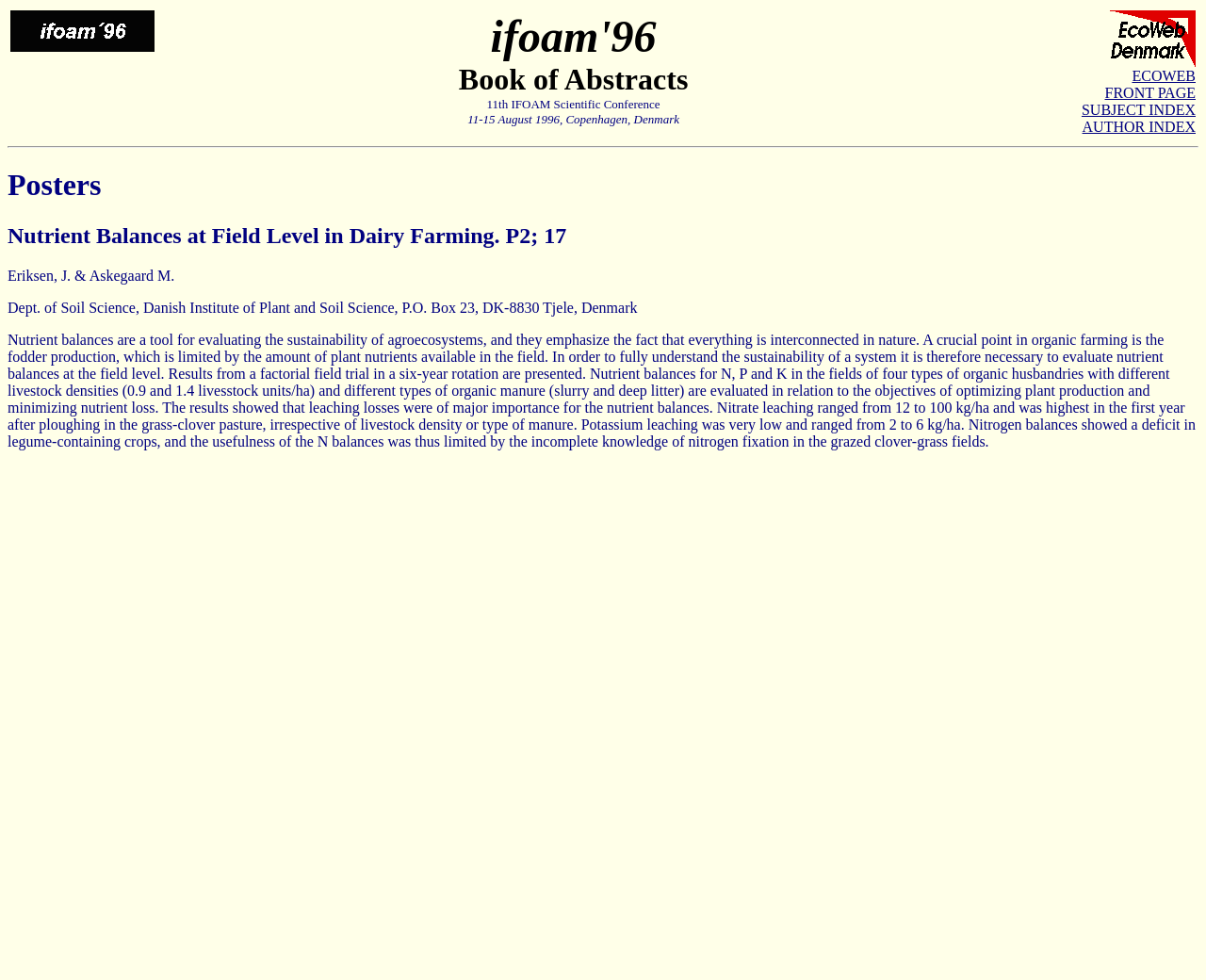What is the purpose of nutrient balances?
Please provide a comprehensive and detailed answer to the question.

I determined the answer by reading the static text element, which explains that 'Nutrient balances are a tool for evaluating the sustainability of agroecosystems, and they emphasize the fact that everything is interconnected in nature'. The purpose of nutrient balances is to evaluate the sustainability of agroecosystems.